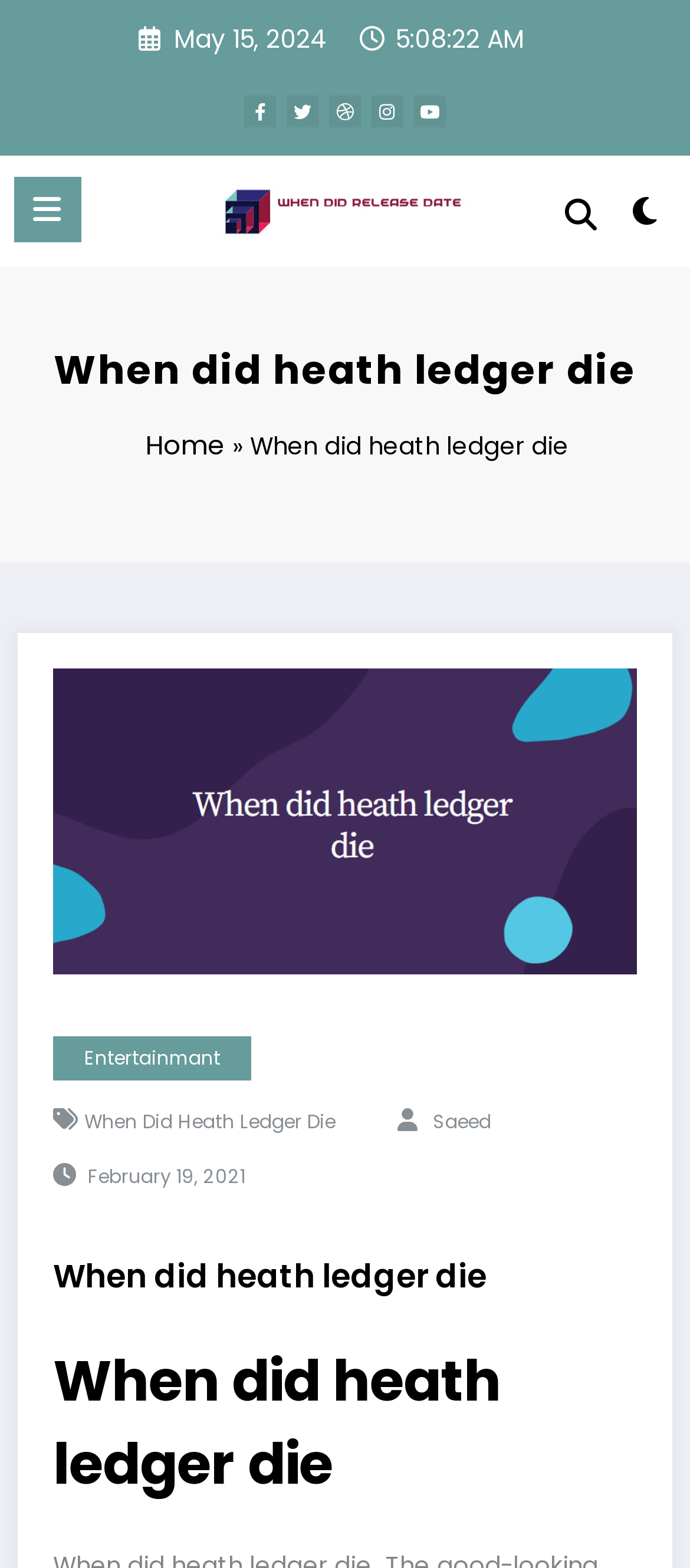Based on the visual content of the image, answer the question thoroughly: What is the name of the logo?

The logo is located in the top section, and is displayed as an image with the text 'Whendidreleasedate logo'.